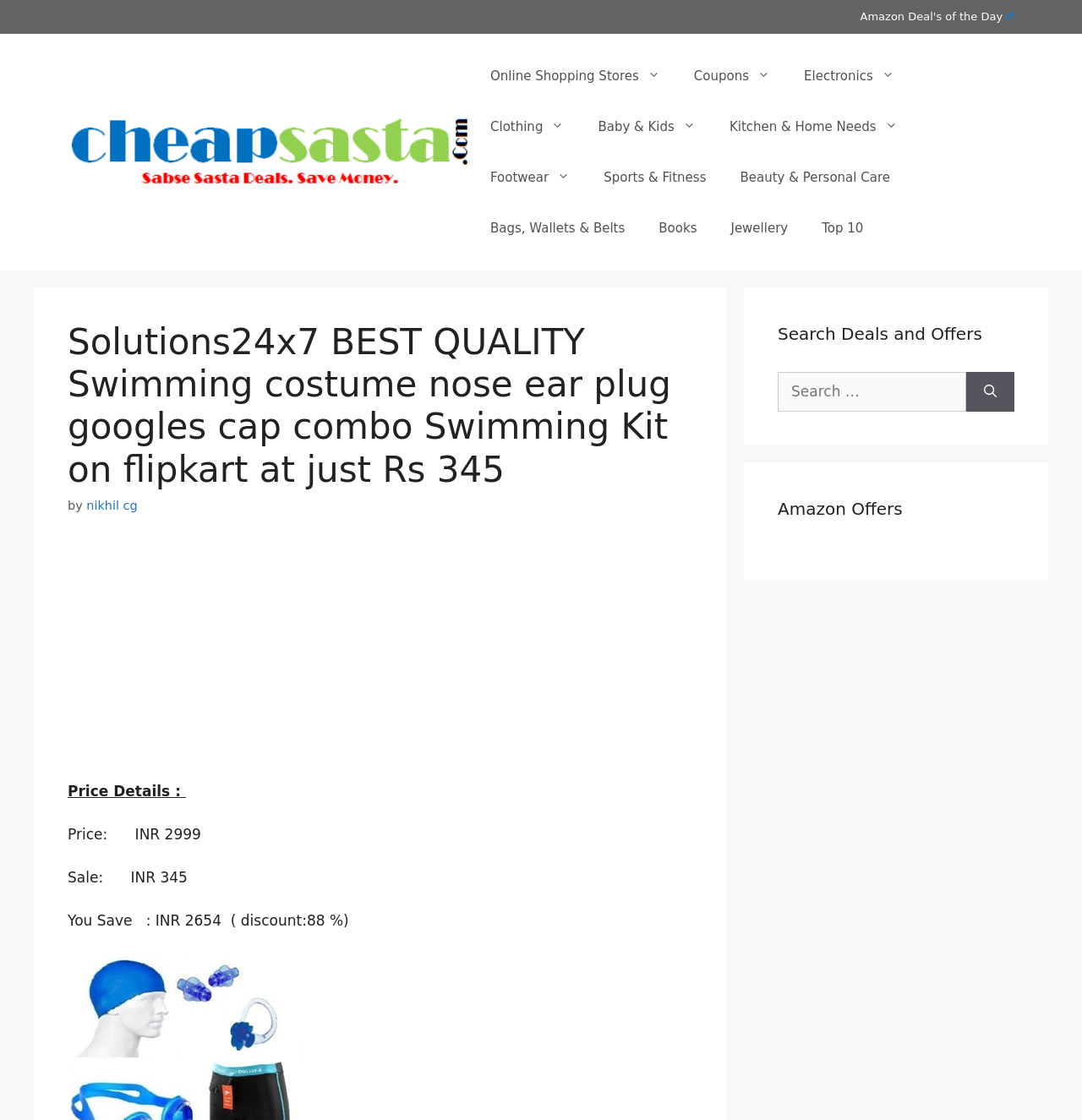Given the element description, predict the bounding box coordinates in the format (top-left x, top-left y, bottom-right x, bottom-right y). Make sure all values are between 0 and 1. Here is the element description: aria-label="Advertisement" name="aswift_0" title="Advertisement"

[0.062, 0.486, 0.641, 0.697]